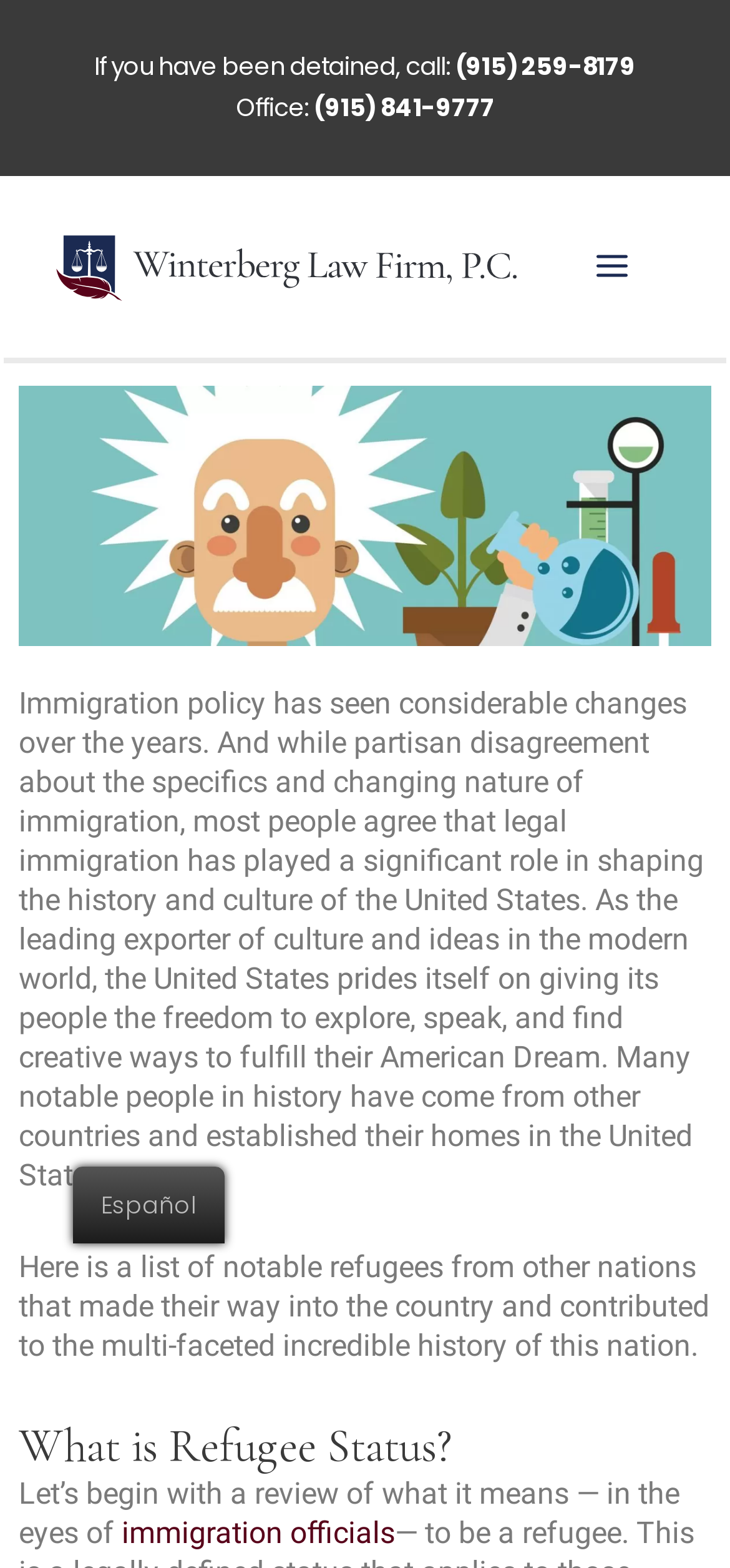Given the webpage screenshot, identify the bounding box of the UI element that matches this description: "Español".

[0.1, 0.744, 0.308, 0.793]